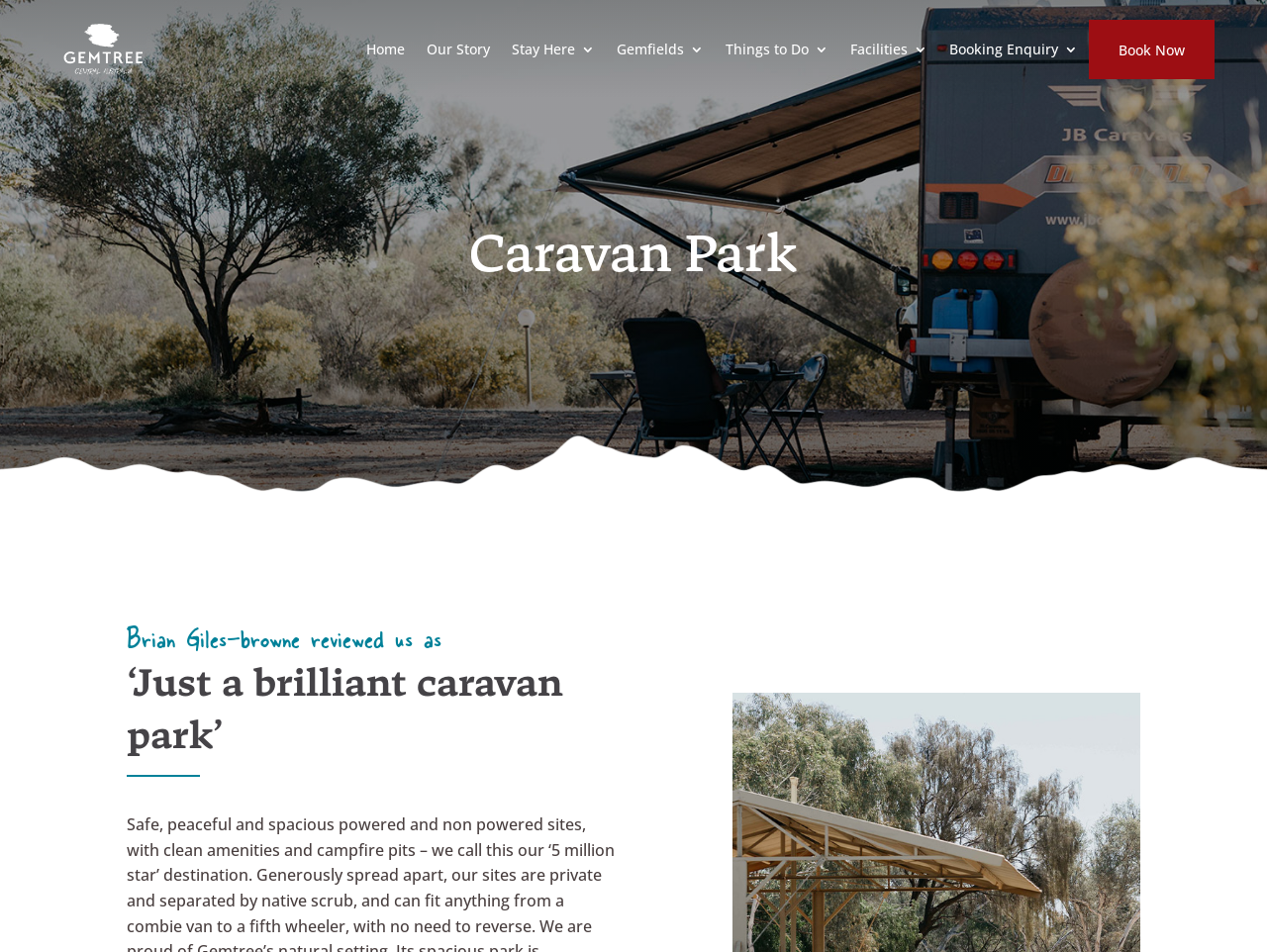Find the bounding box coordinates of the UI element according to this description: "Things to Do".

[0.573, 0.012, 0.654, 0.091]